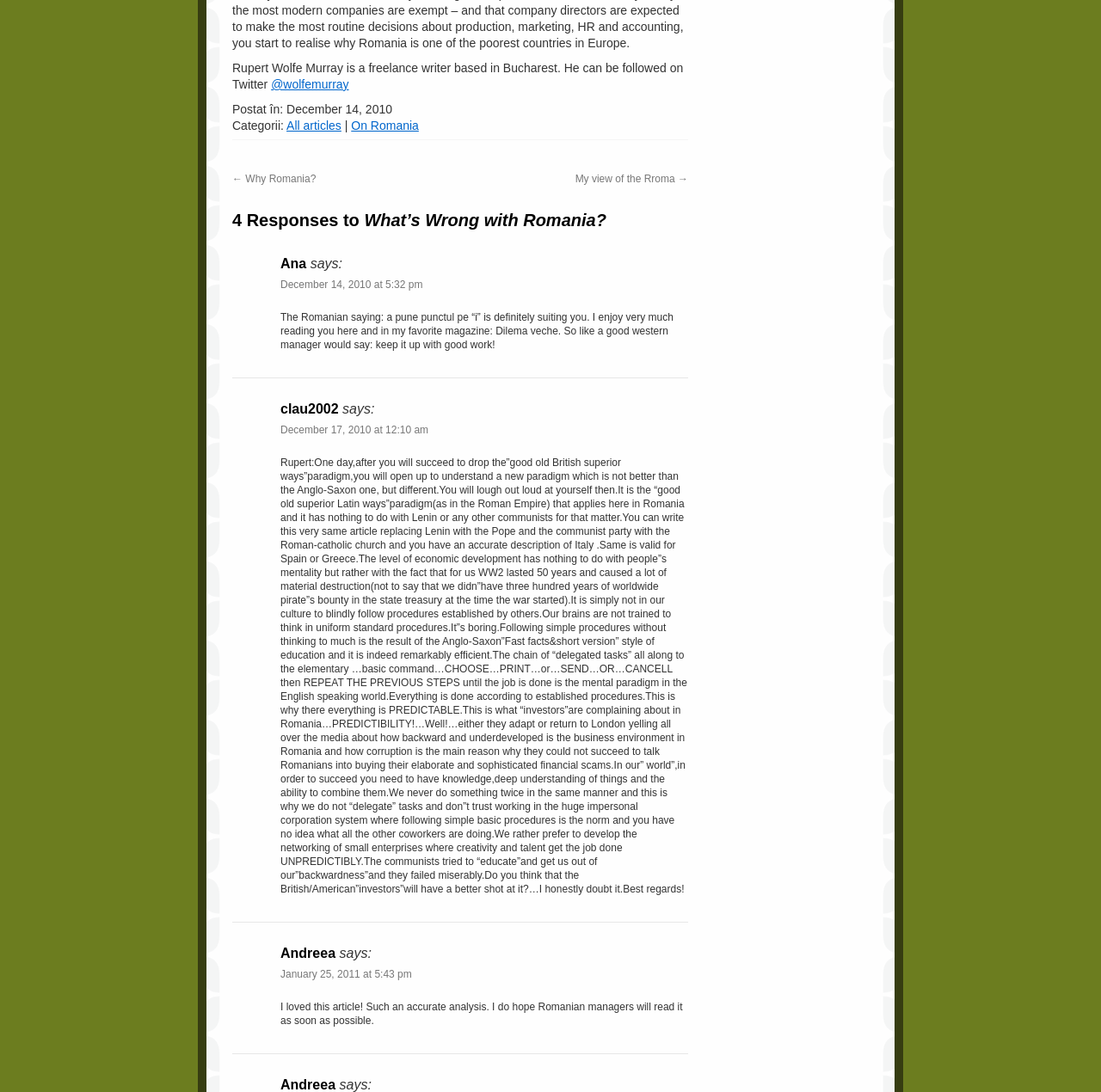Determine the bounding box coordinates in the format (top-left x, top-left y, bottom-right x, bottom-right y). Ensure all values are floating point numbers between 0 and 1. Identify the bounding box of the UI element described by: ← Why Romania?

[0.211, 0.158, 0.287, 0.169]